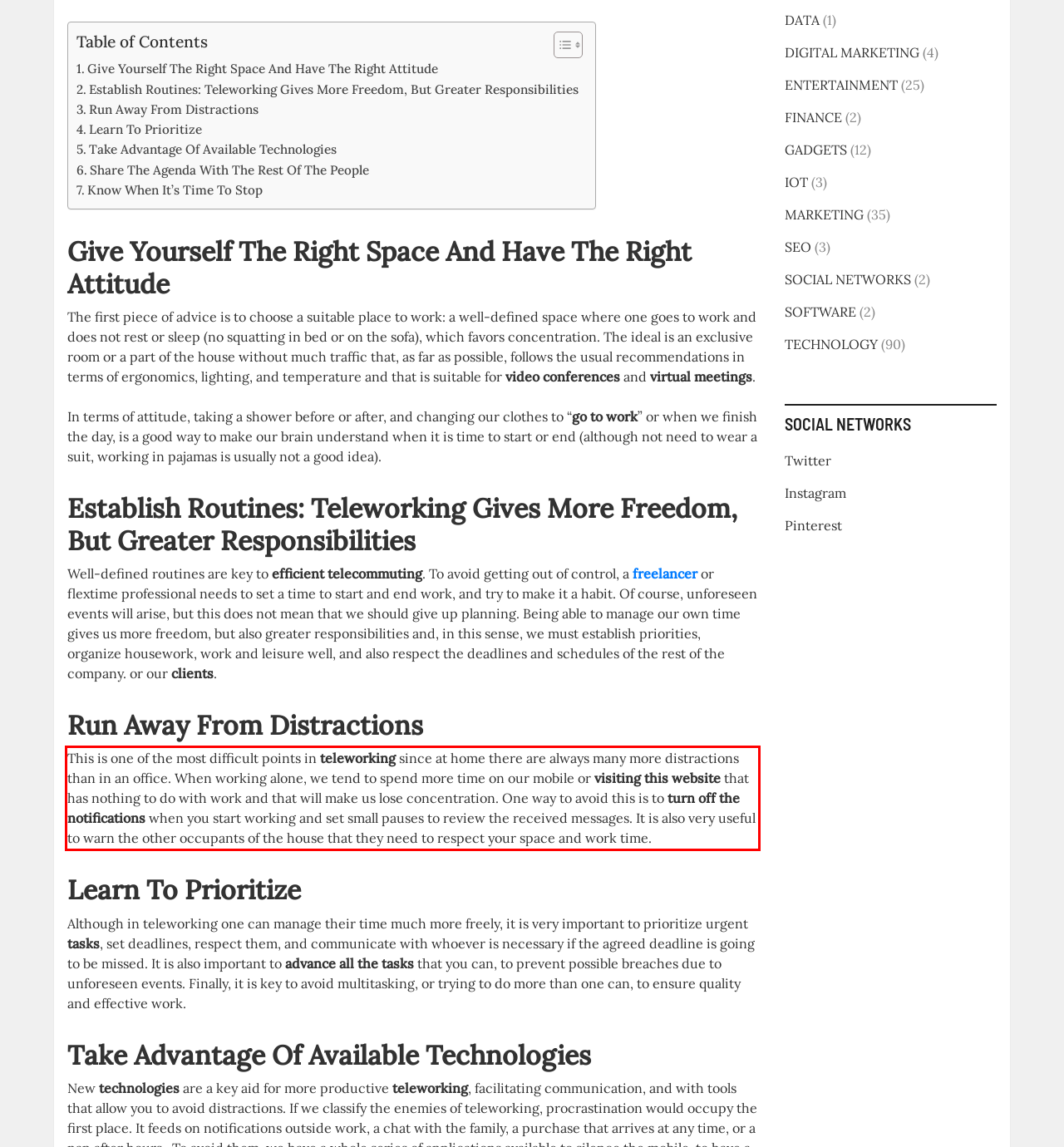Locate the red bounding box in the provided webpage screenshot and use OCR to determine the text content inside it.

This is one of the most difficult points in teleworking since at home there are always many more distractions than in an office. When working alone, we tend to spend more time on our mobile or visiting this website that has nothing to do with work and that will make us lose concentration. One way to avoid this is to turn off the notifications when you start working and set small pauses to review the received messages. It is also very useful to warn the other occupants of the house that they need to respect your space and work time.